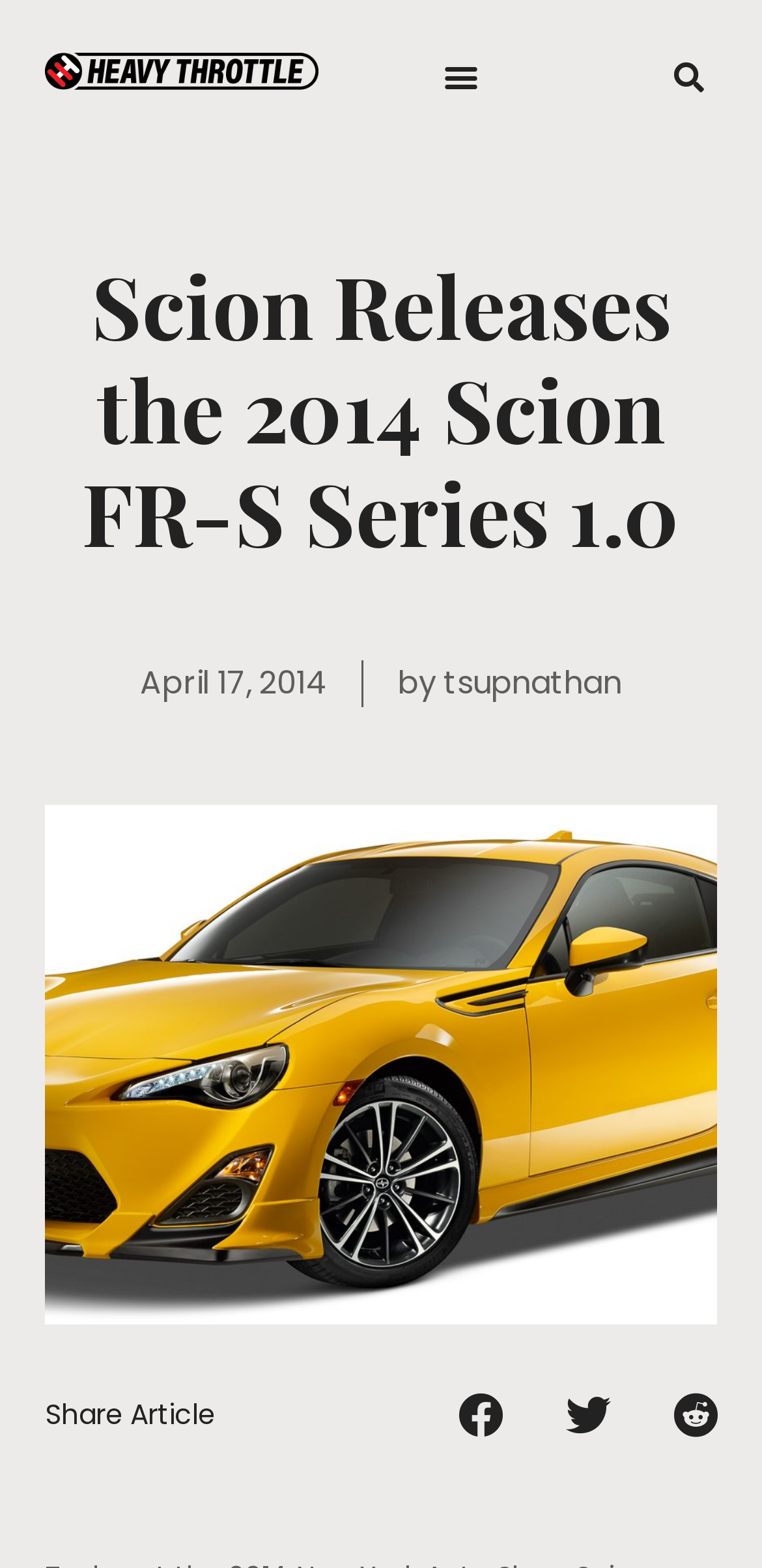Please provide a short answer using a single word or phrase for the question:
What is the function of the element at the top right corner?

Search